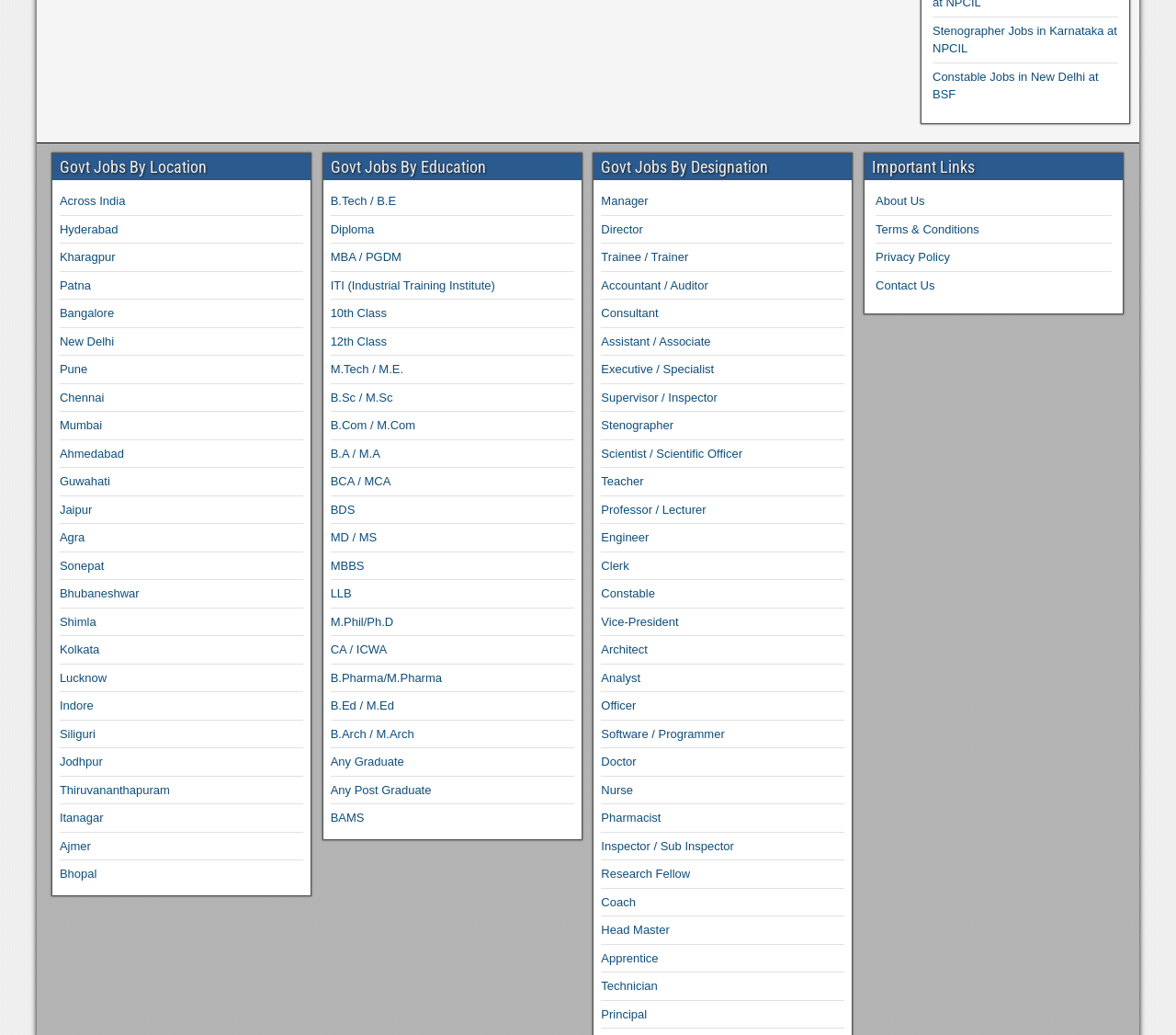Using the format (top-left x, top-left y, bottom-right x, bottom-right y), provide the bounding box coordinates for the described UI element. All values should be floating point numbers between 0 and 1: Ahmedabad

[0.051, 0.432, 0.105, 0.445]